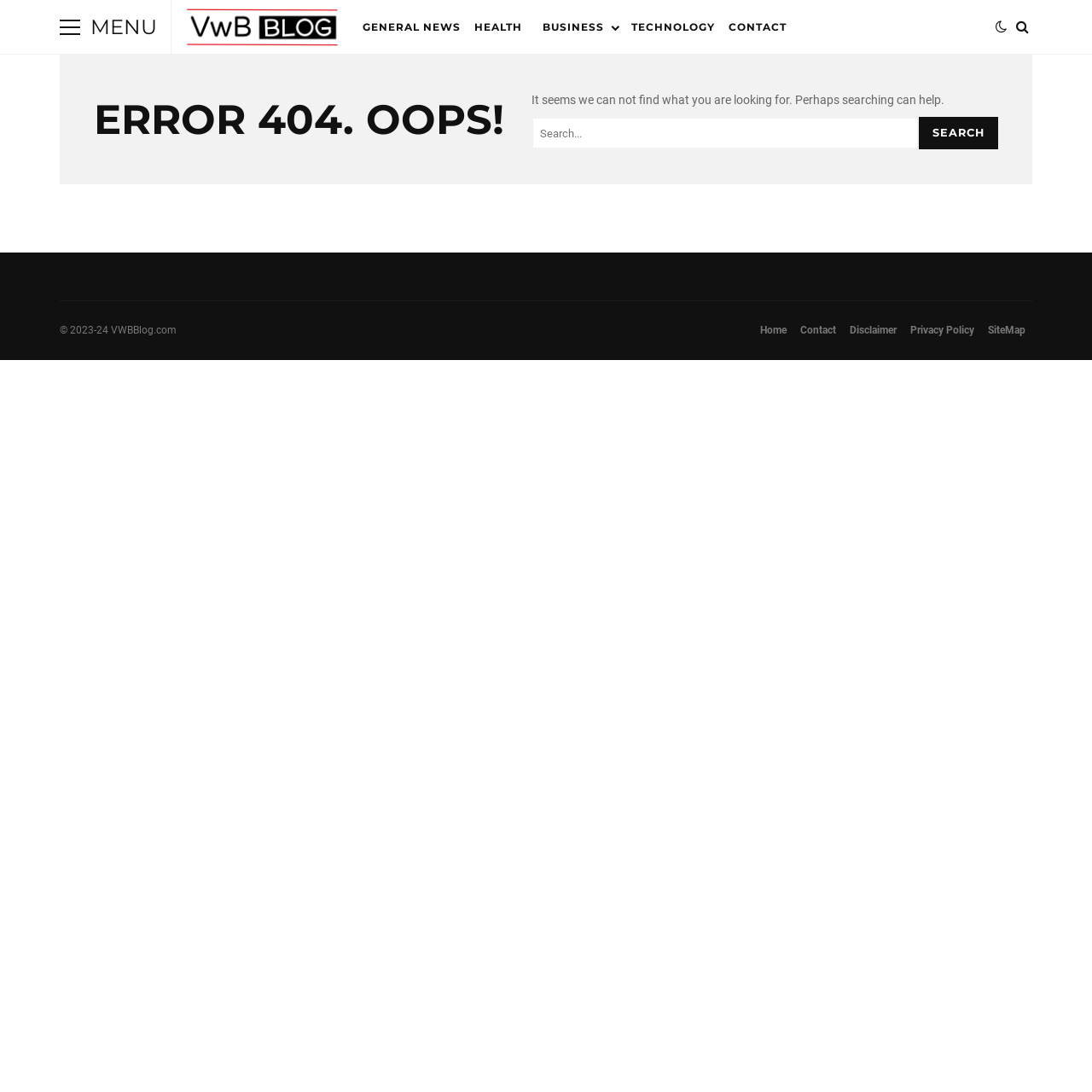Please predict the bounding box coordinates of the element's region where a click is necessary to complete the following instruction: "Search for something". The coordinates should be represented by four float numbers between 0 and 1, i.e., [left, top, right, bottom].

[0.841, 0.107, 0.914, 0.137]